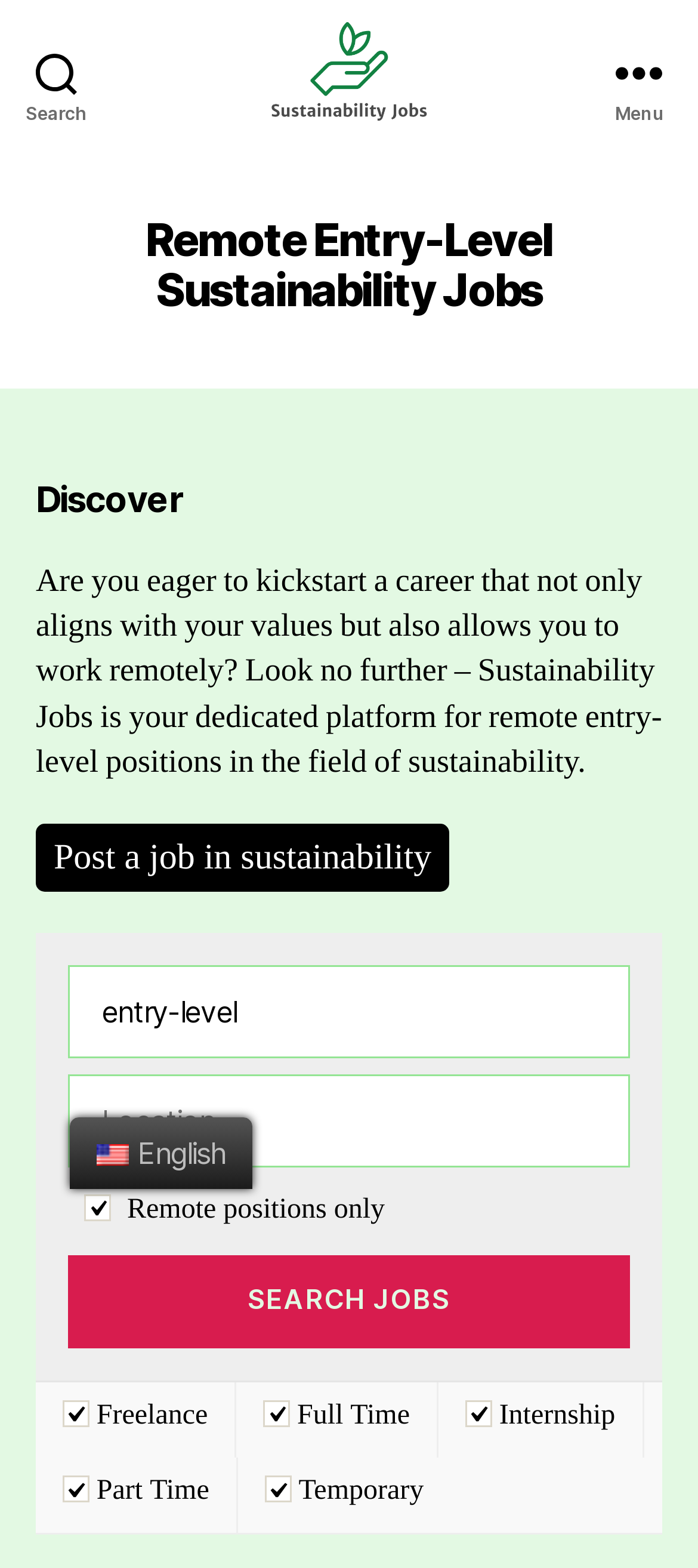Analyze and describe the webpage in a detailed narrative.

The webpage is focused on remote entry-level sustainability jobs and provides a platform for users to search and discover job opportunities in the field of environmental and social responsibility. 

At the top left corner, there is a search button labeled "Search". Next to it, on the top center, is a link to "Sustainability Jobs" accompanied by an image with the same name. On the top right corner, there is a menu button labeled "Menu". 

When the menu button is expanded, a header section appears below it, containing a heading that reads "Remote Entry-Level Sustainability Jobs". Below this heading, there is another heading that says "Discover". 

Following the "Discover" heading, there is a paragraph of text that explains the purpose of the platform, which is to provide remote entry-level positions in the field of sustainability. Below this text, there is a link to "Post a job in sustainability". 

Underneath, there are two text boxes, likely for users to input their search criteria. Next to the text boxes, there are several checkboxes and buttons that allow users to filter their job search by type, such as remote positions only, freelance, full-time, internship, part-time, and temporary. The "Search Jobs" button is located at the bottom of this section. 

On the bottom left corner, there is a link to switch the language to "en_US English", accompanied by an image of the US flag.